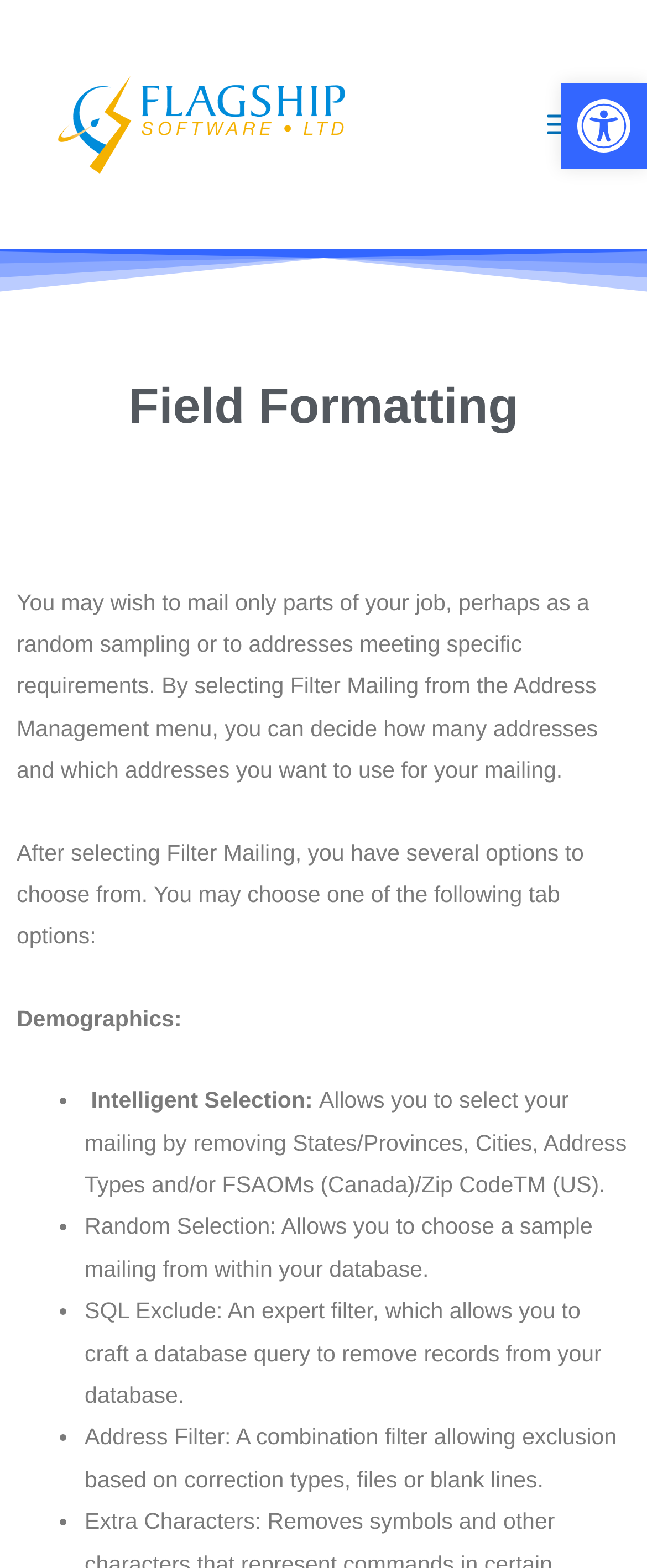What are the options for filtering mailing?
Please look at the screenshot and answer using one word or phrase.

Demographics, Random, SQL, Address